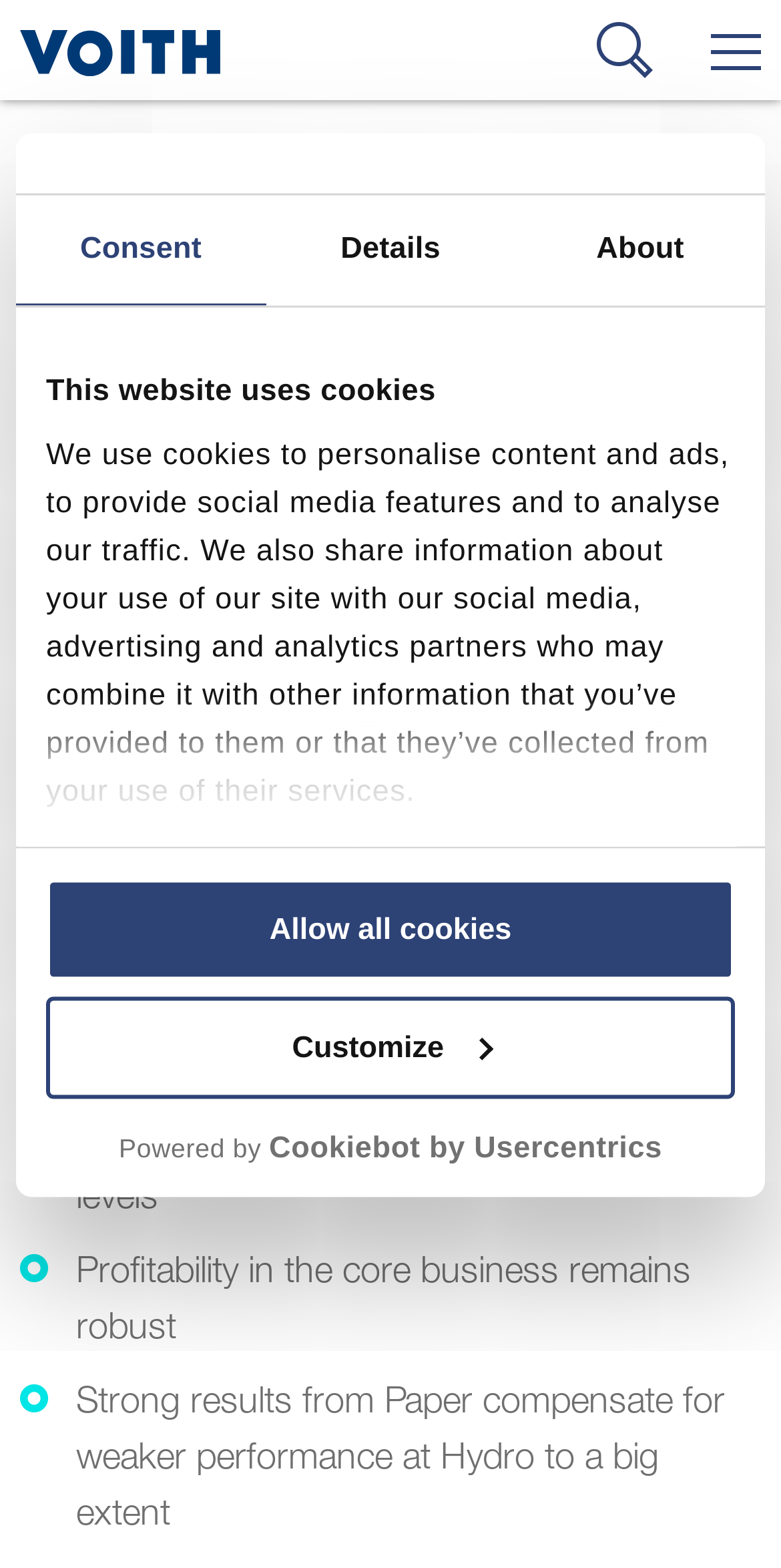Highlight the bounding box coordinates of the element you need to click to perform the following instruction: "Click the 'Customize' button."

[0.059, 0.635, 0.941, 0.701]